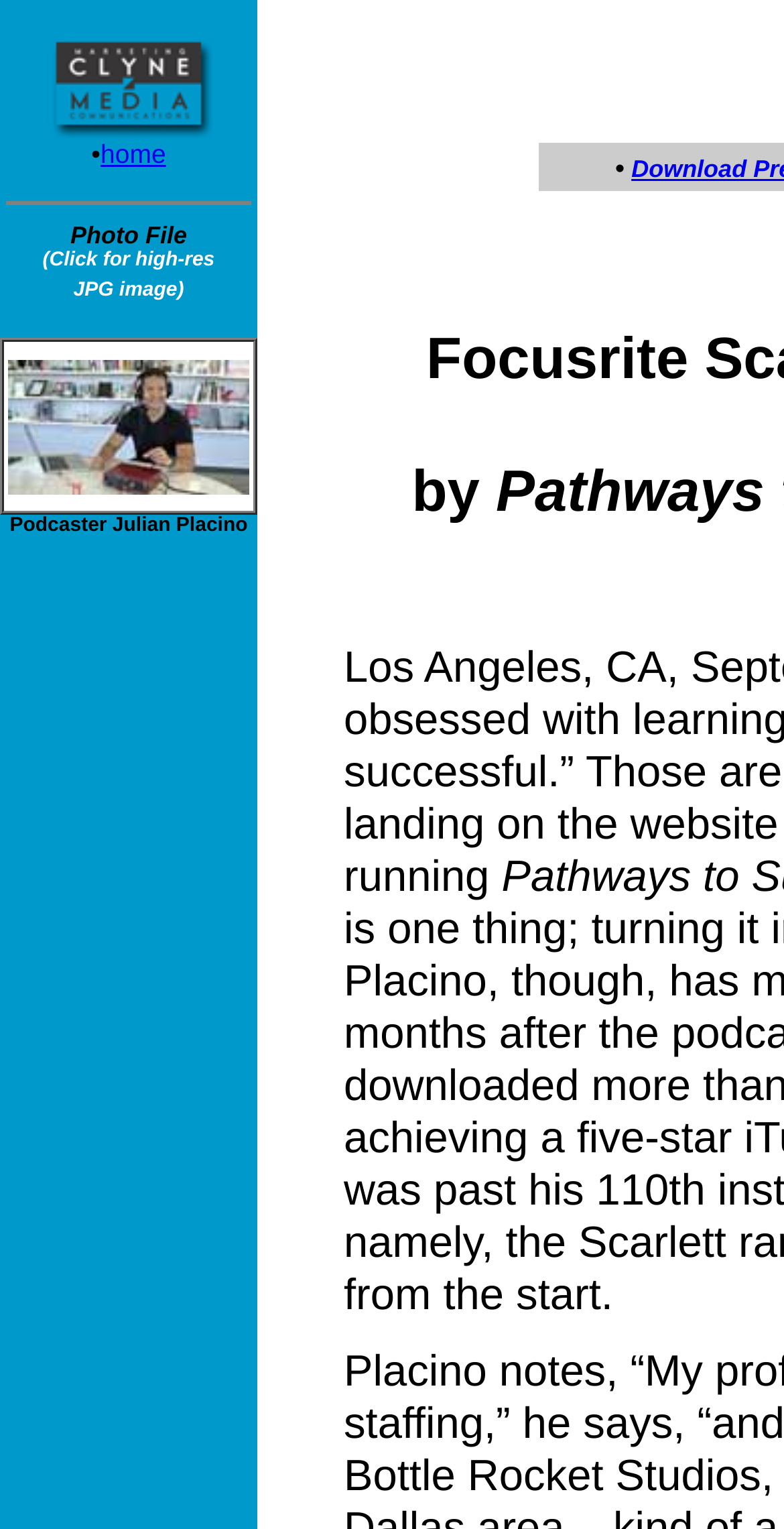How many columns are in the layout table? Based on the screenshot, please respond with a single word or phrase.

1